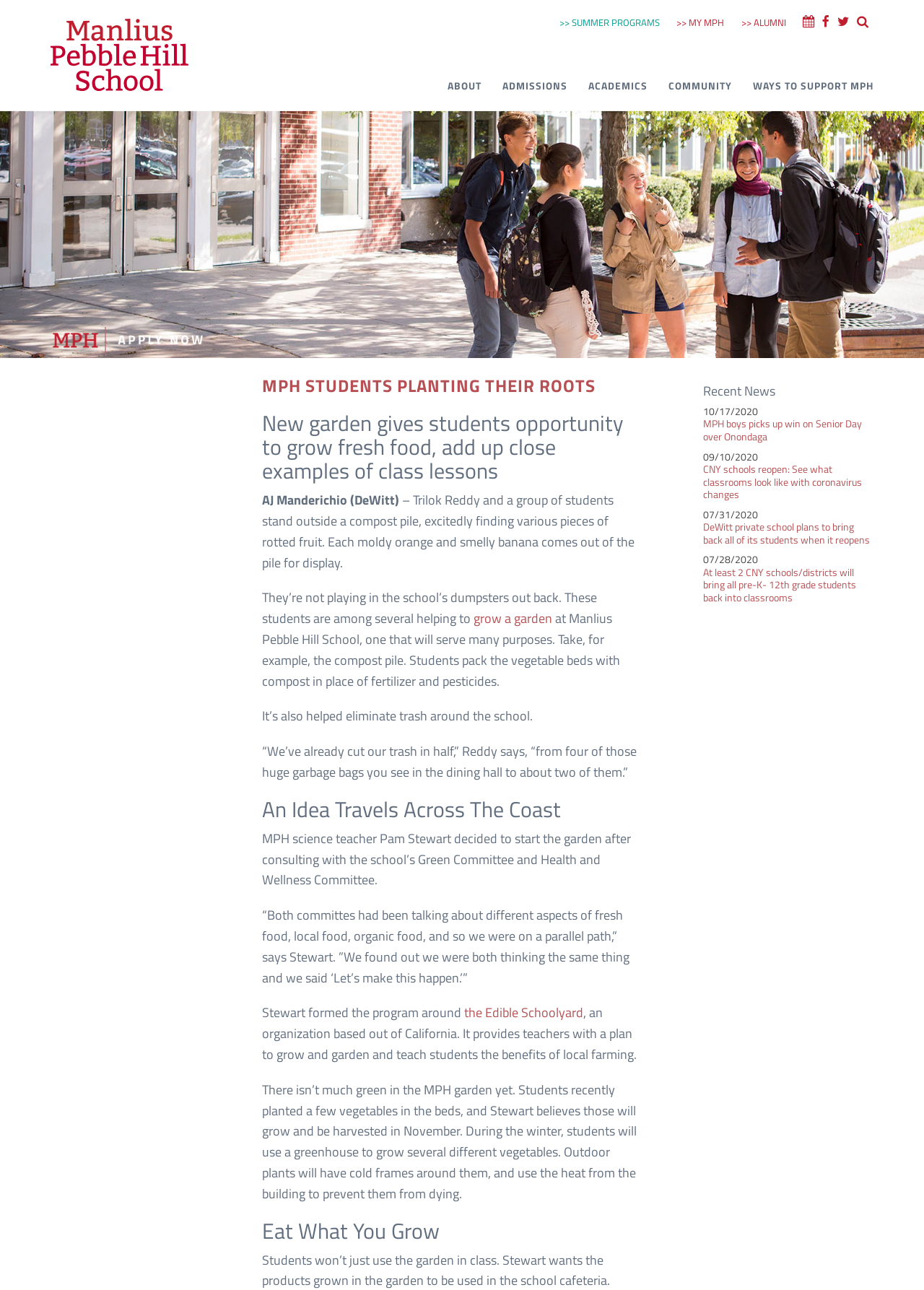What is the expected harvest time for the vegetables planted by the students?
Please interpret the details in the image and answer the question thoroughly.

I found the answer by reading the text that says 'Students recently planted a few vegetables in the beds, and Stewart believes those will grow and be harvested in November.' which is located in the middle of the webpage, and it is describing the expected harvest time.